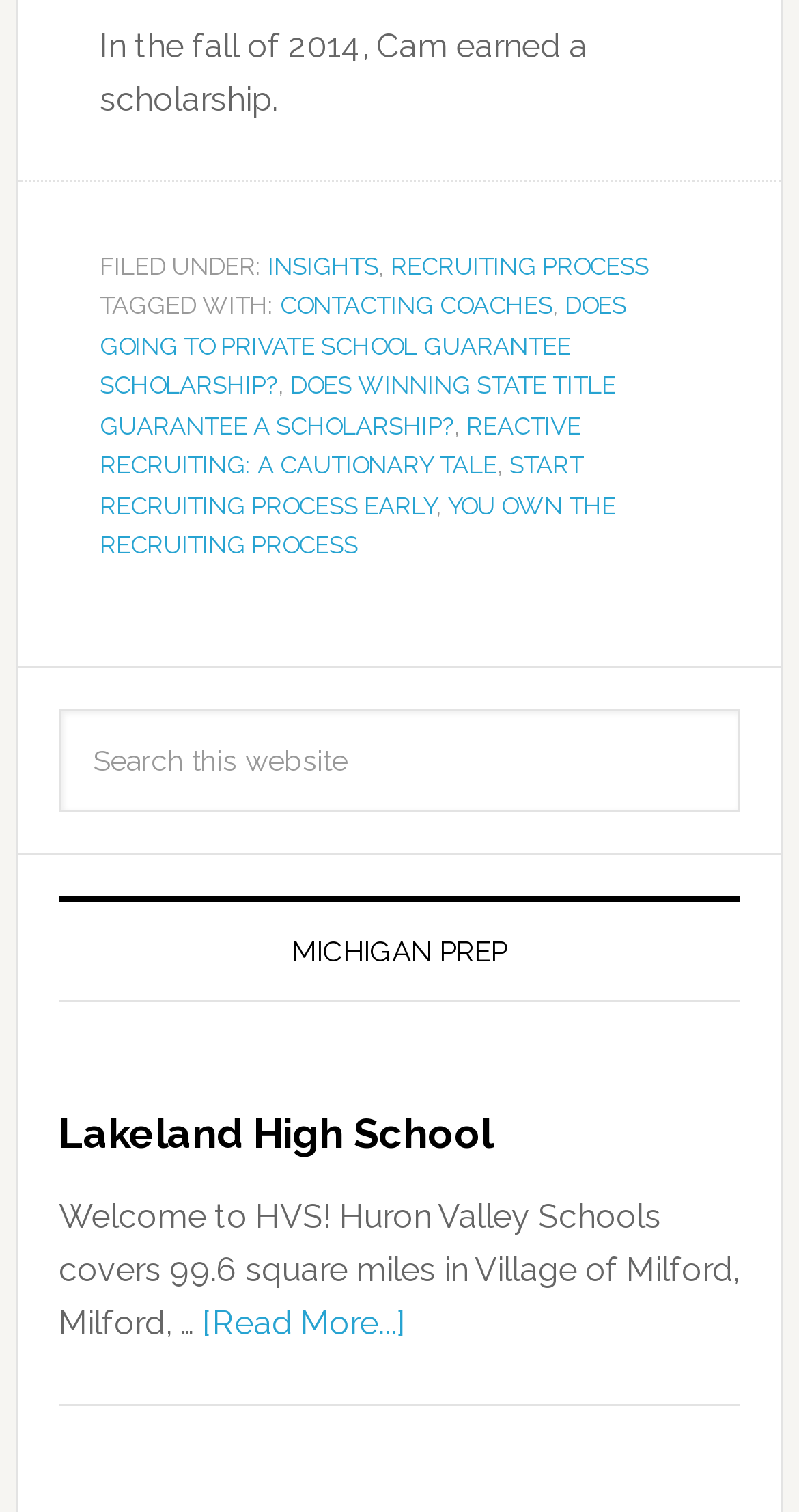Analyze the image and answer the question with as much detail as possible: 
What is the name of the high school mentioned?

The answer can be found in the article section of the webpage, where it is mentioned as 'Lakeland High School' with a link to the same name.